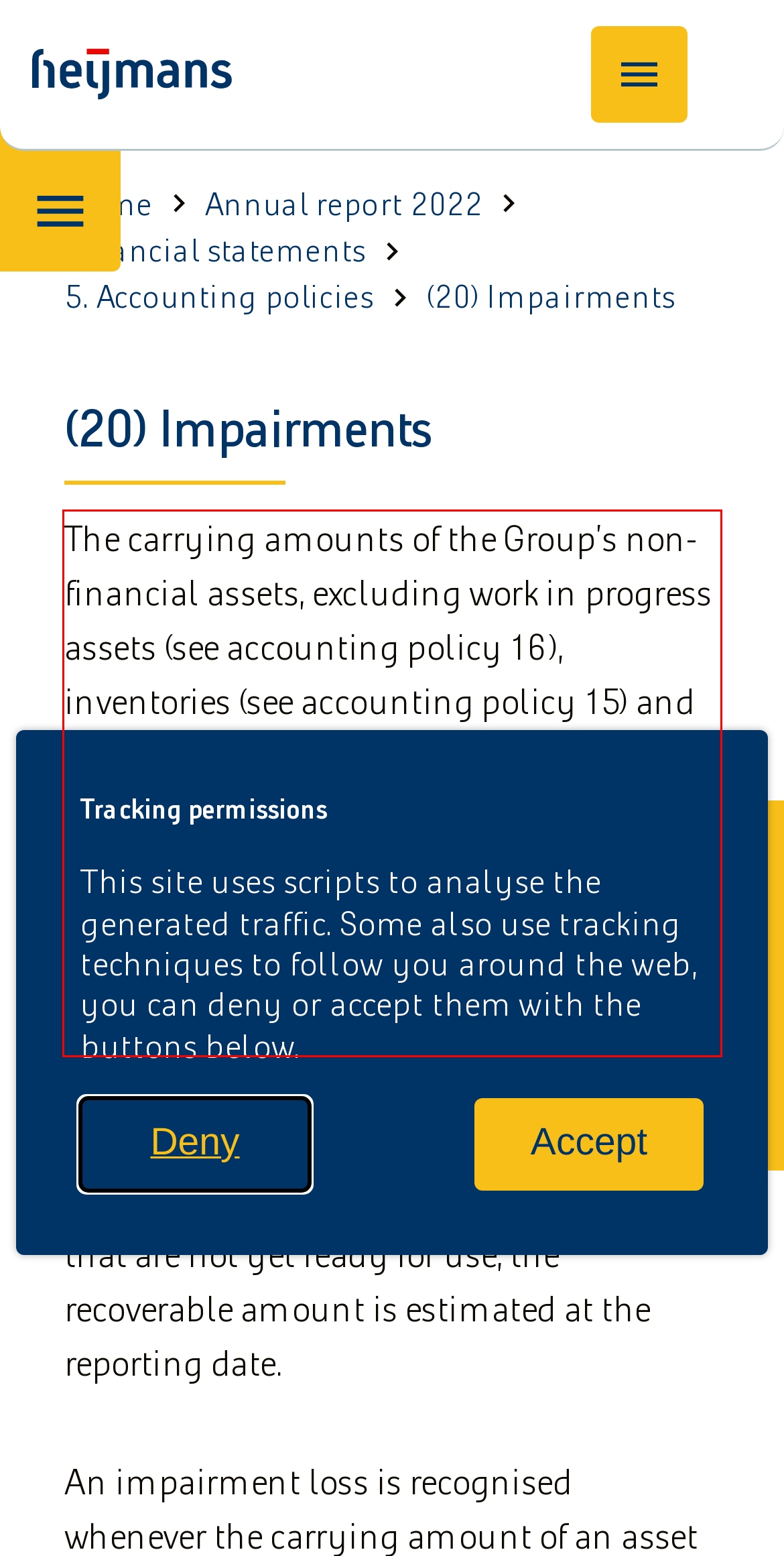Please recognize and transcribe the text located inside the red bounding box in the webpage image.

The carrying amounts of the Group’s non-financial assets, excluding work in progress assets (see accounting policy 16), inventories (see accounting policy 15) and deferred tax assets (see accounting policy 9), are reviewed each reporting date to determine whether there is any indication of impairment. If there are such indications, an estimate is made of the recoverable amount of the asset concerned.